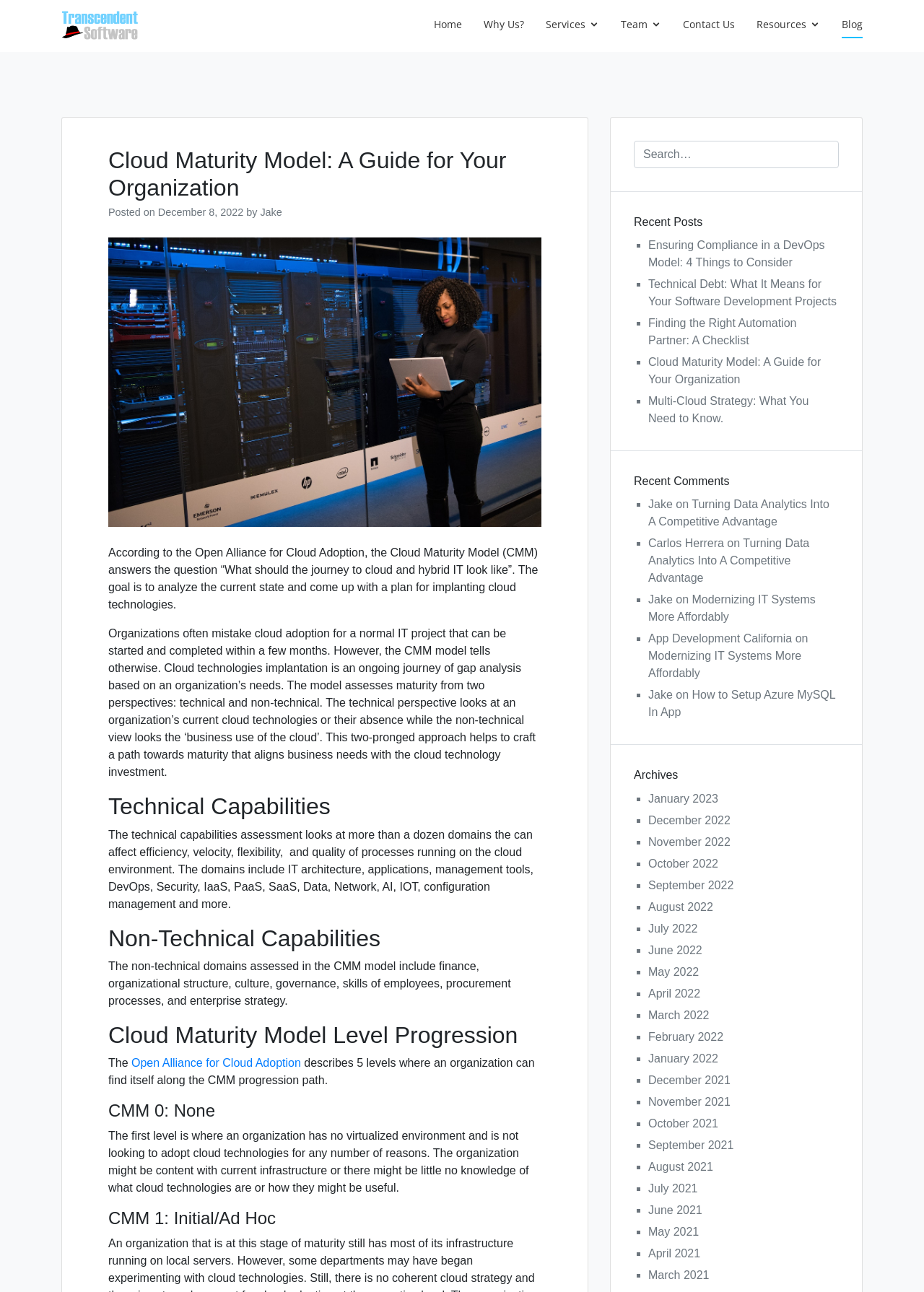Identify the bounding box coordinates for the element you need to click to achieve the following task: "Click on the 'Archives' link". Provide the bounding box coordinates as four float numbers between 0 and 1, in the form [left, top, right, bottom].

[0.686, 0.595, 0.908, 0.605]